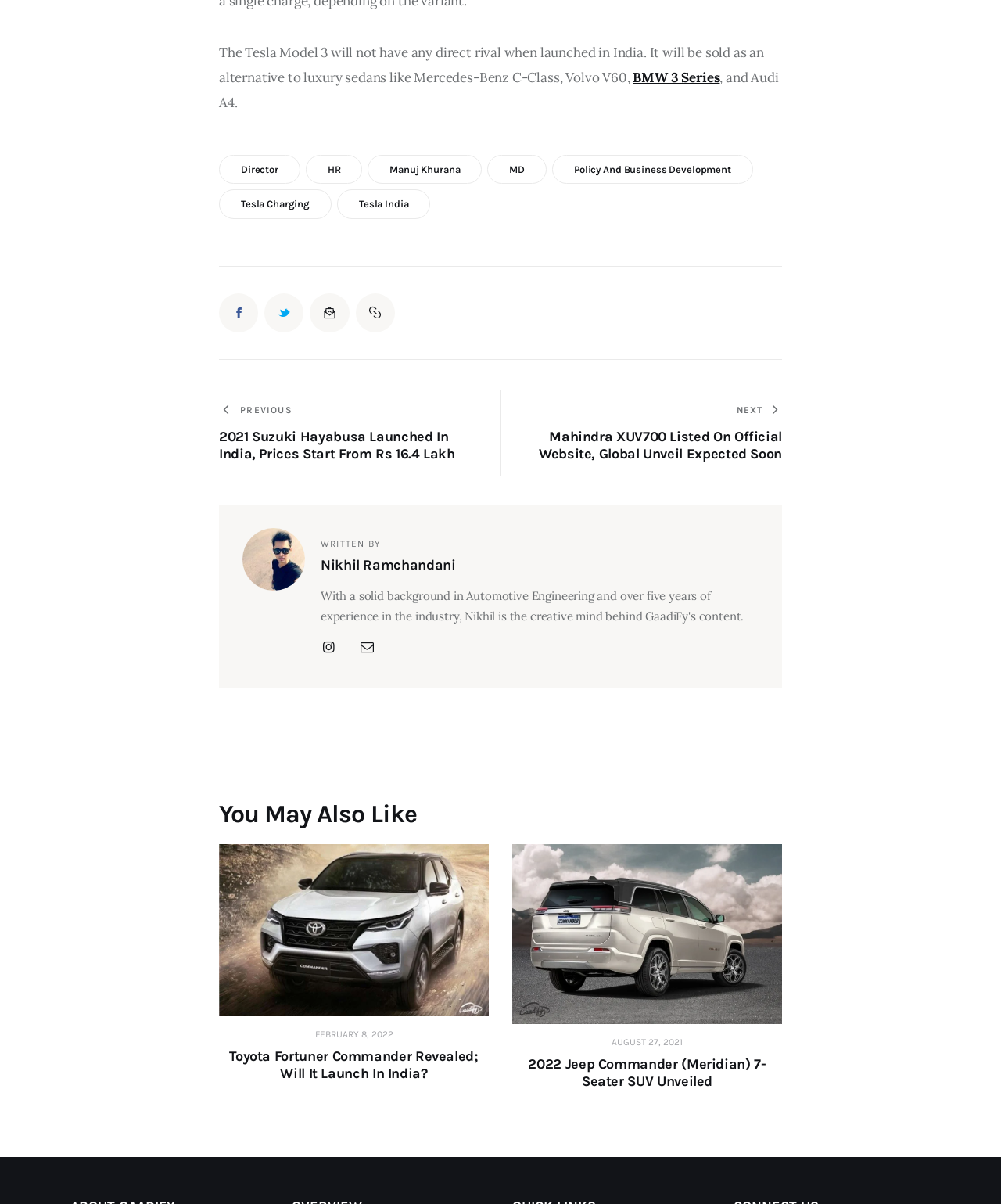What is the date of the Toyota Fortuner Commander article?
From the image, provide a succinct answer in one word or a short phrase.

February 8, 2022